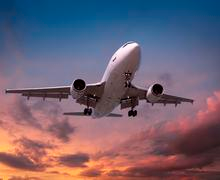Give a one-word or short phrase answer to the question: 
What is the position of the landing gear of the airplane?

Down